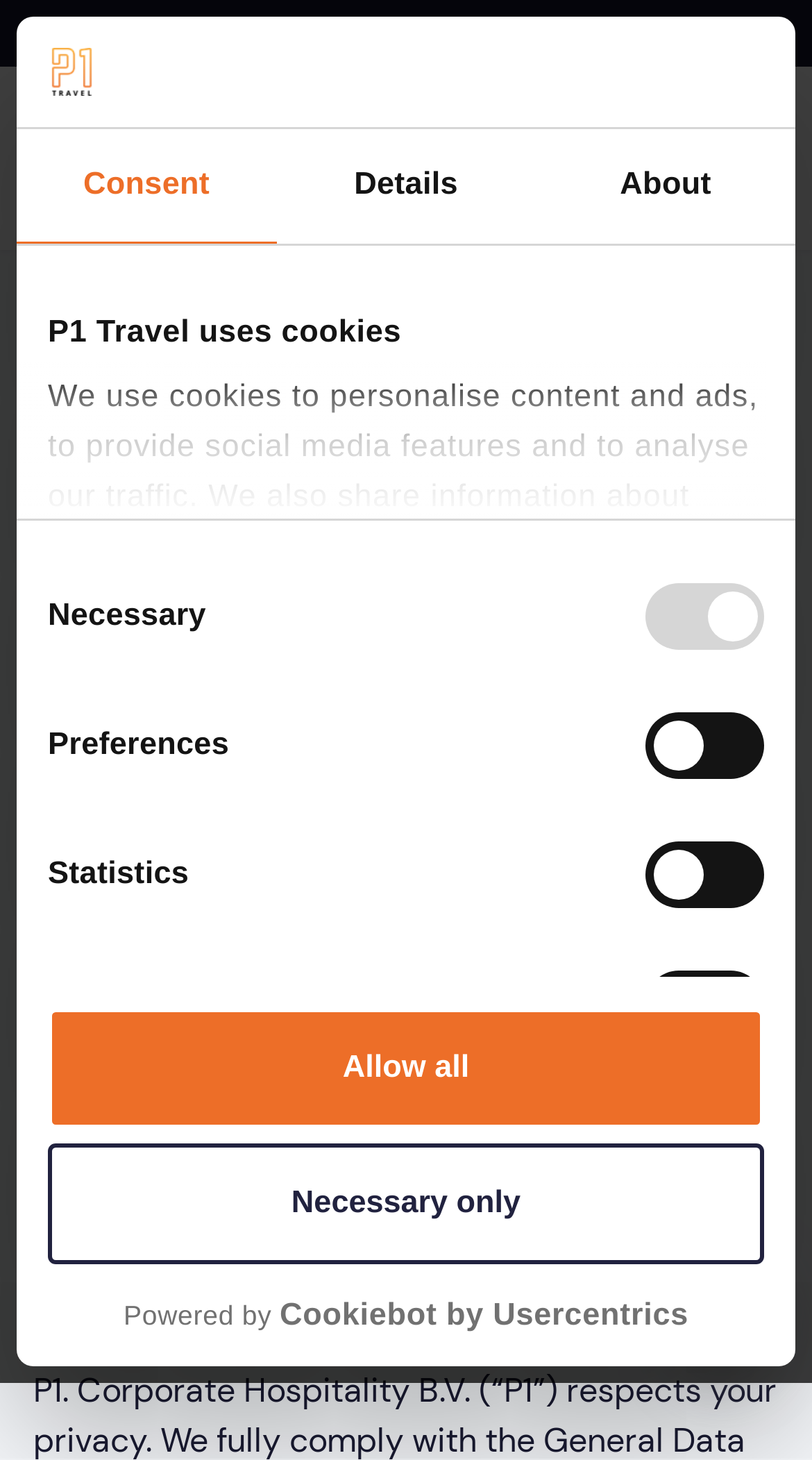Please respond in a single word or phrase: 
What is the logo of the website?

P1 Travel logo